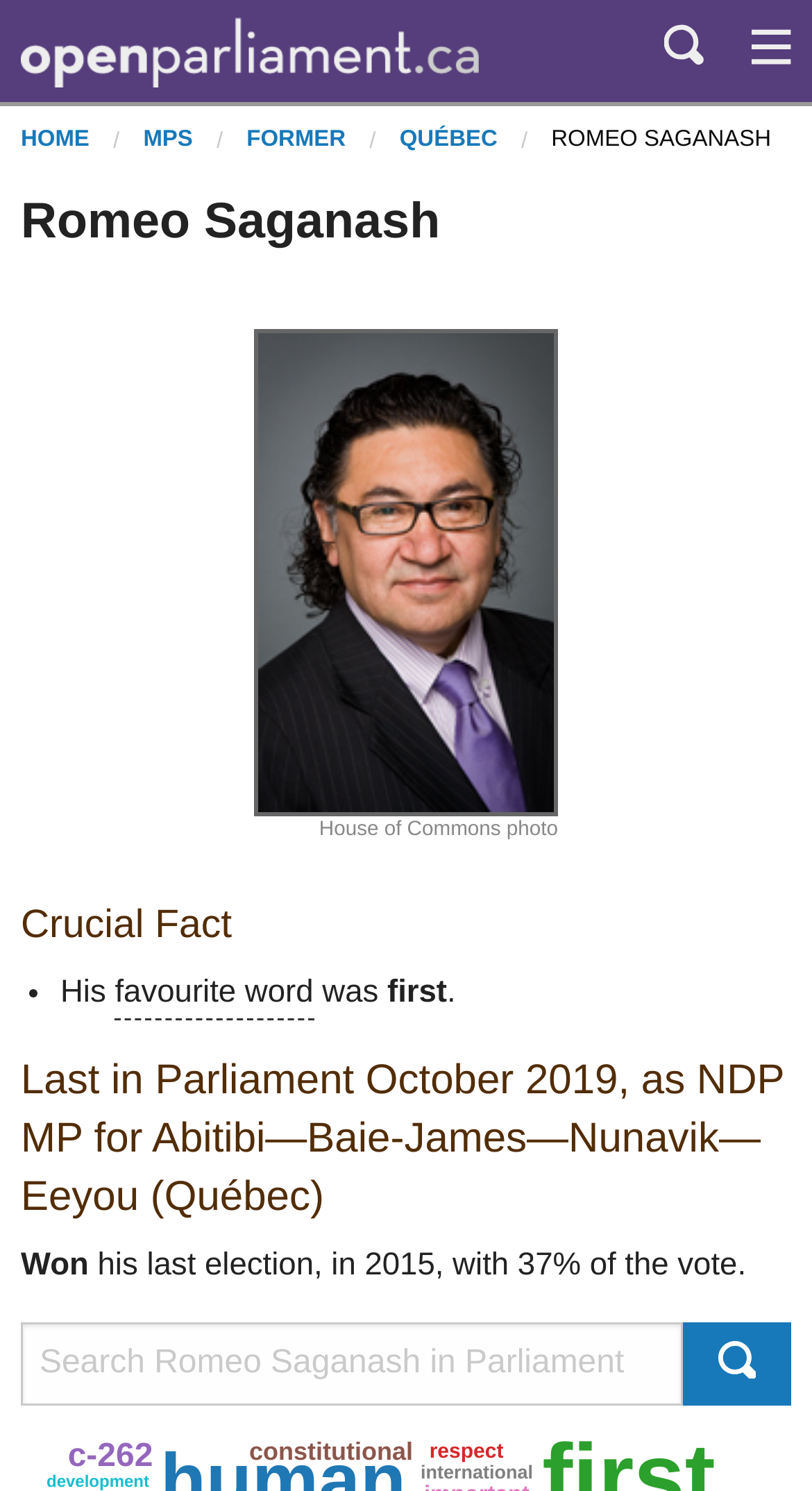Extract the bounding box coordinates for the HTML element that matches this description: "Québec". The coordinates should be four float numbers between 0 and 1, i.e., [left, top, right, bottom].

[0.492, 0.085, 0.613, 0.102]